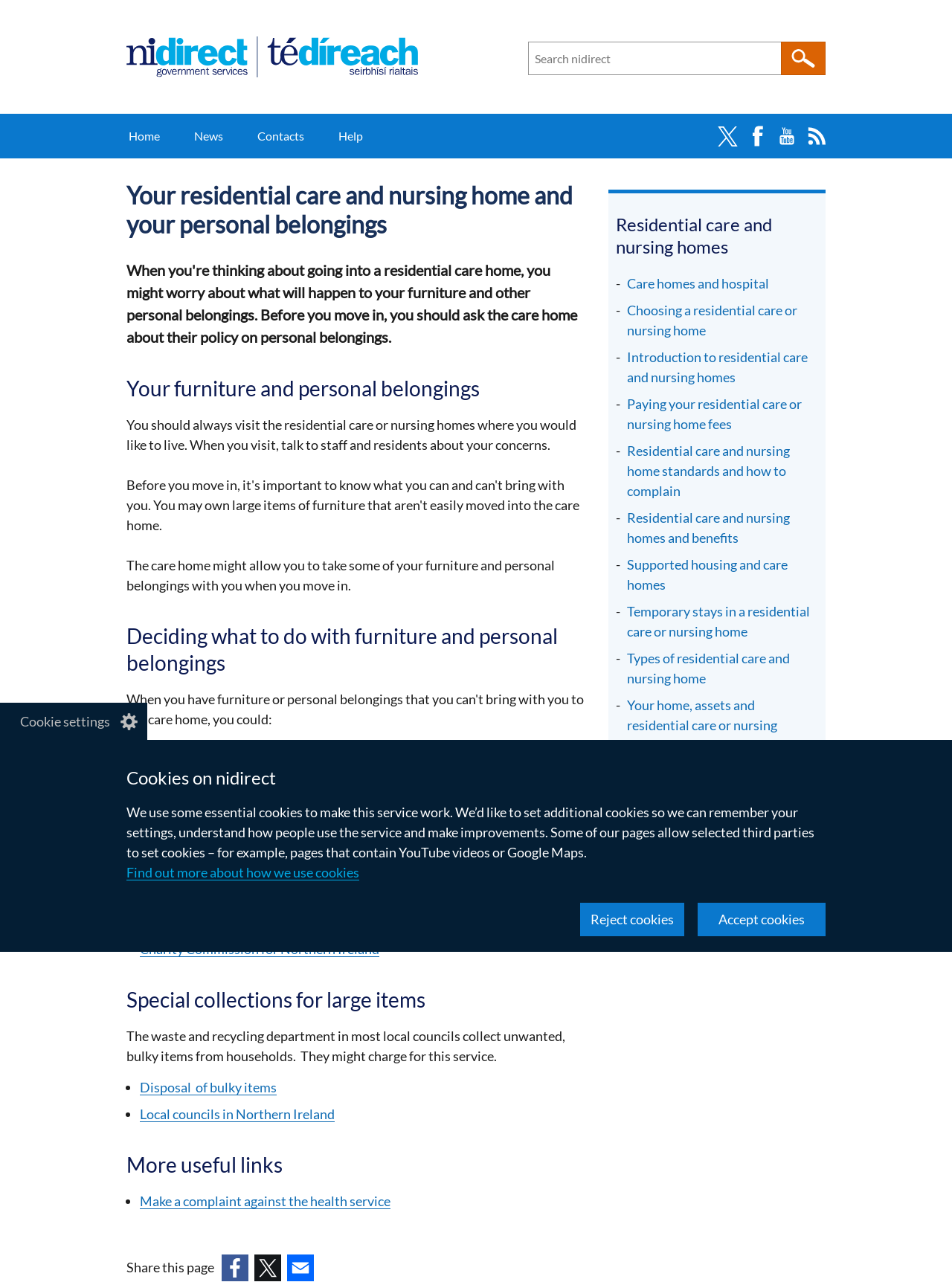Bounding box coordinates are specified in the format (top-left x, top-left y, bottom-right x, bottom-right y). All values are floating point numbers bounded between 0 and 1. Please provide the bounding box coordinate of the region this sentence describes: YouTube

[0.811, 0.095, 0.842, 0.118]